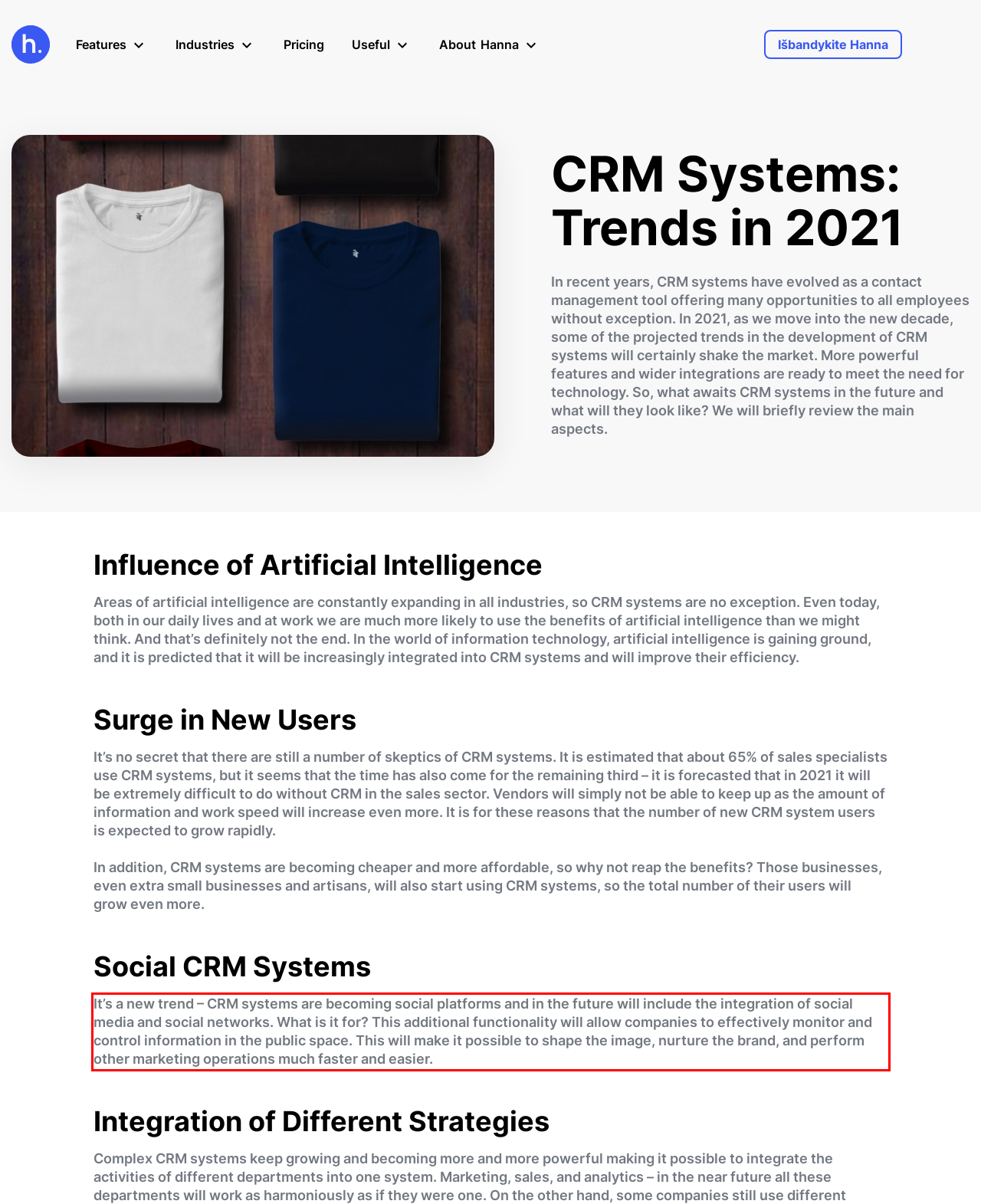You are presented with a webpage screenshot featuring a red bounding box. Perform OCR on the text inside the red bounding box and extract the content.

It’s a new trend – CRM systems are becoming social platforms and in the future will include the integration of social media and social networks. What is it for? This additional functionality will allow companies to effectively monitor and control information in the public space. This will make it possible to shape the image, nurture the brand, and perform other marketing operations much faster and easier.